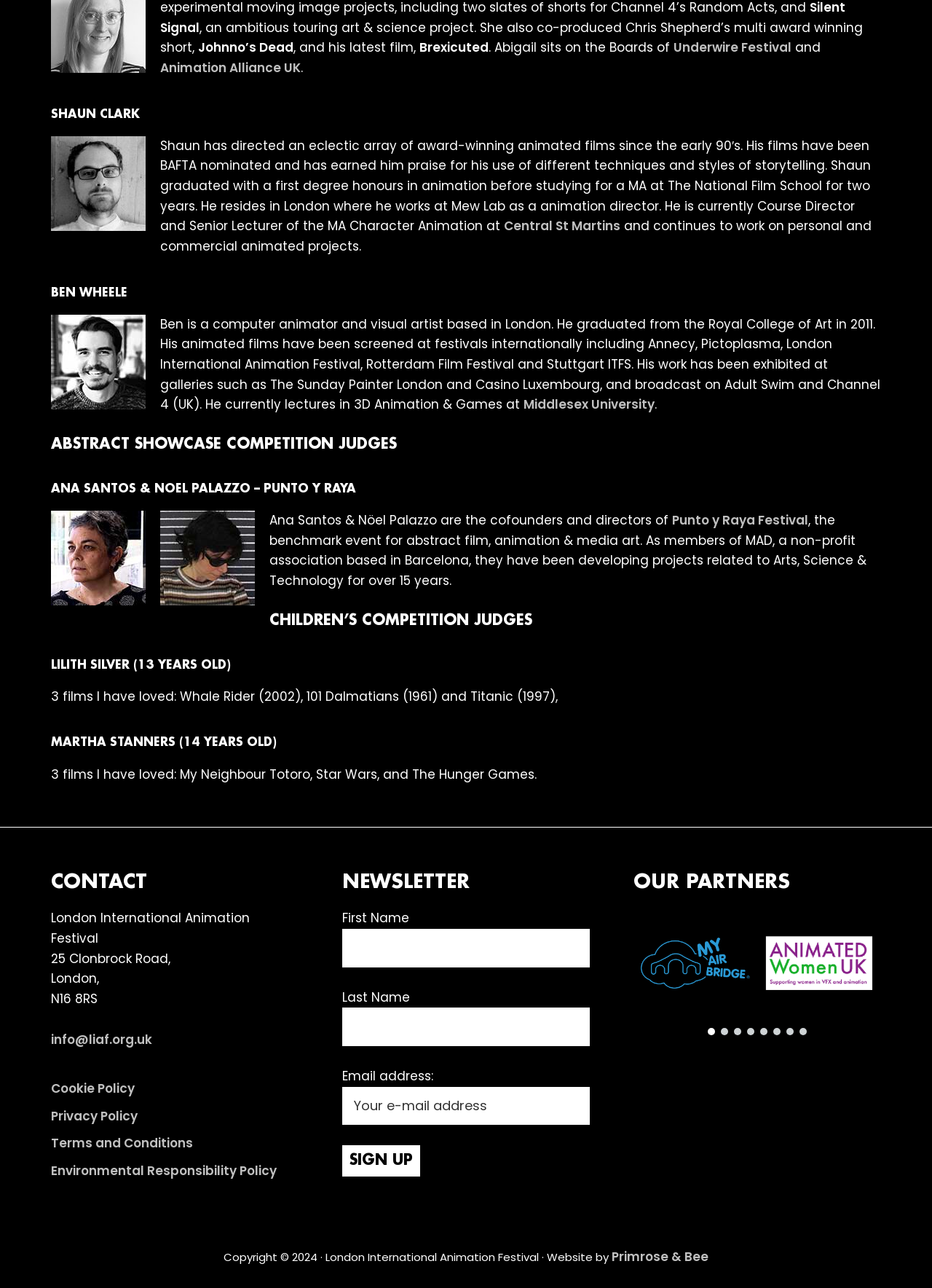Pinpoint the bounding box coordinates of the element you need to click to execute the following instruction: "Click the 'Underwire Festival' link". The bounding box should be represented by four float numbers between 0 and 1, in the format [left, top, right, bottom].

[0.723, 0.03, 0.849, 0.044]